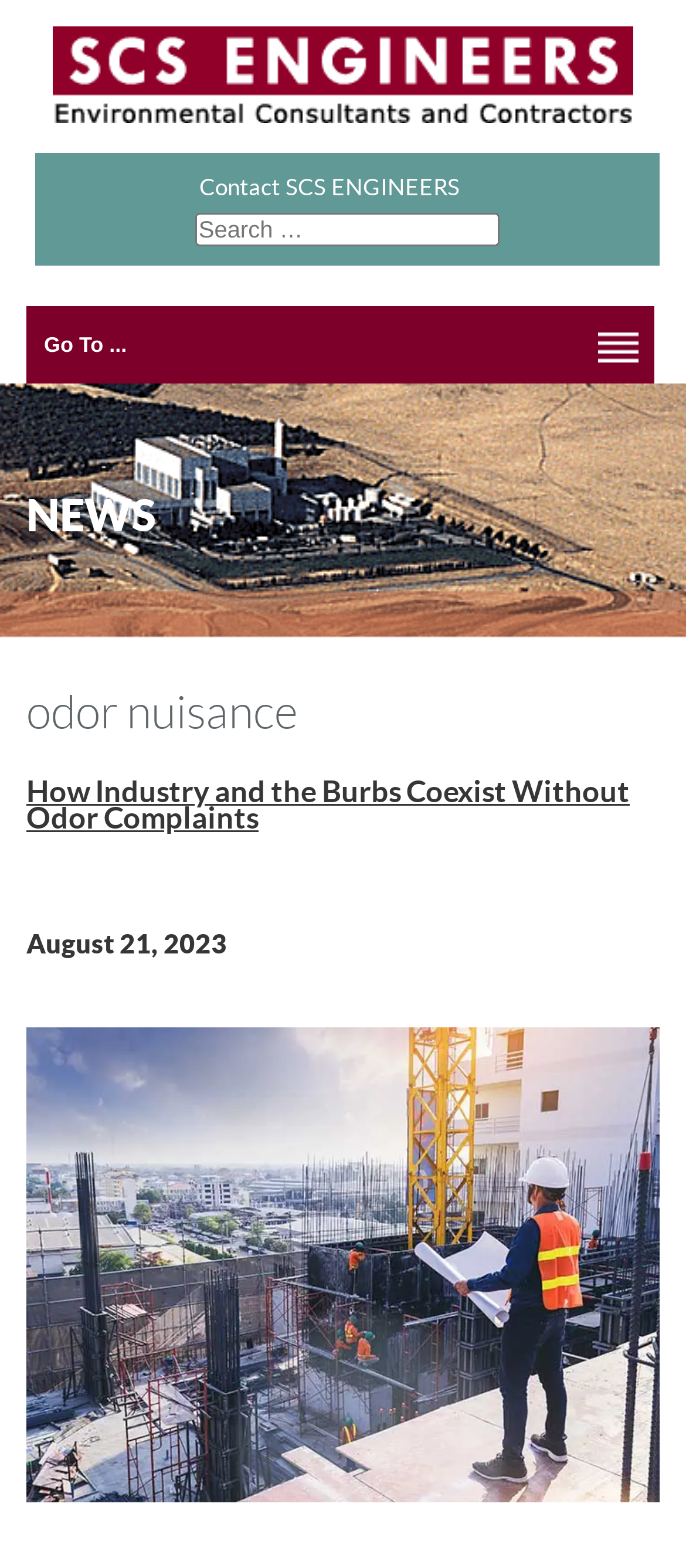For the element described, predict the bounding box coordinates as (top-left x, top-left y, bottom-right x, bottom-right y). All values should be between 0 and 1. Element description: Contact SCS ENGINEERS

[0.291, 0.111, 0.67, 0.128]